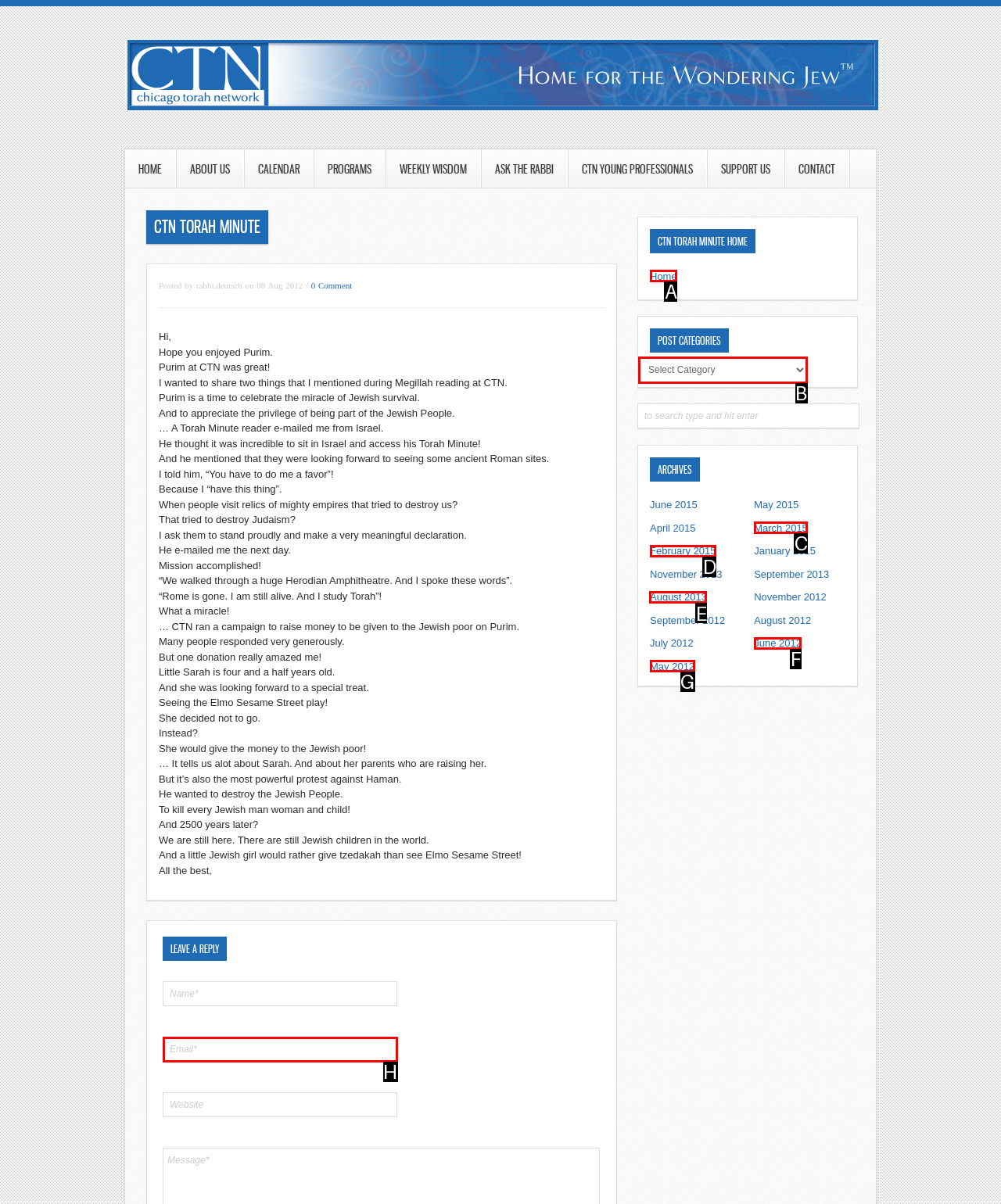Select the UI element that should be clicked to execute the following task: View archives for August 2012
Provide the letter of the correct choice from the given options.

E